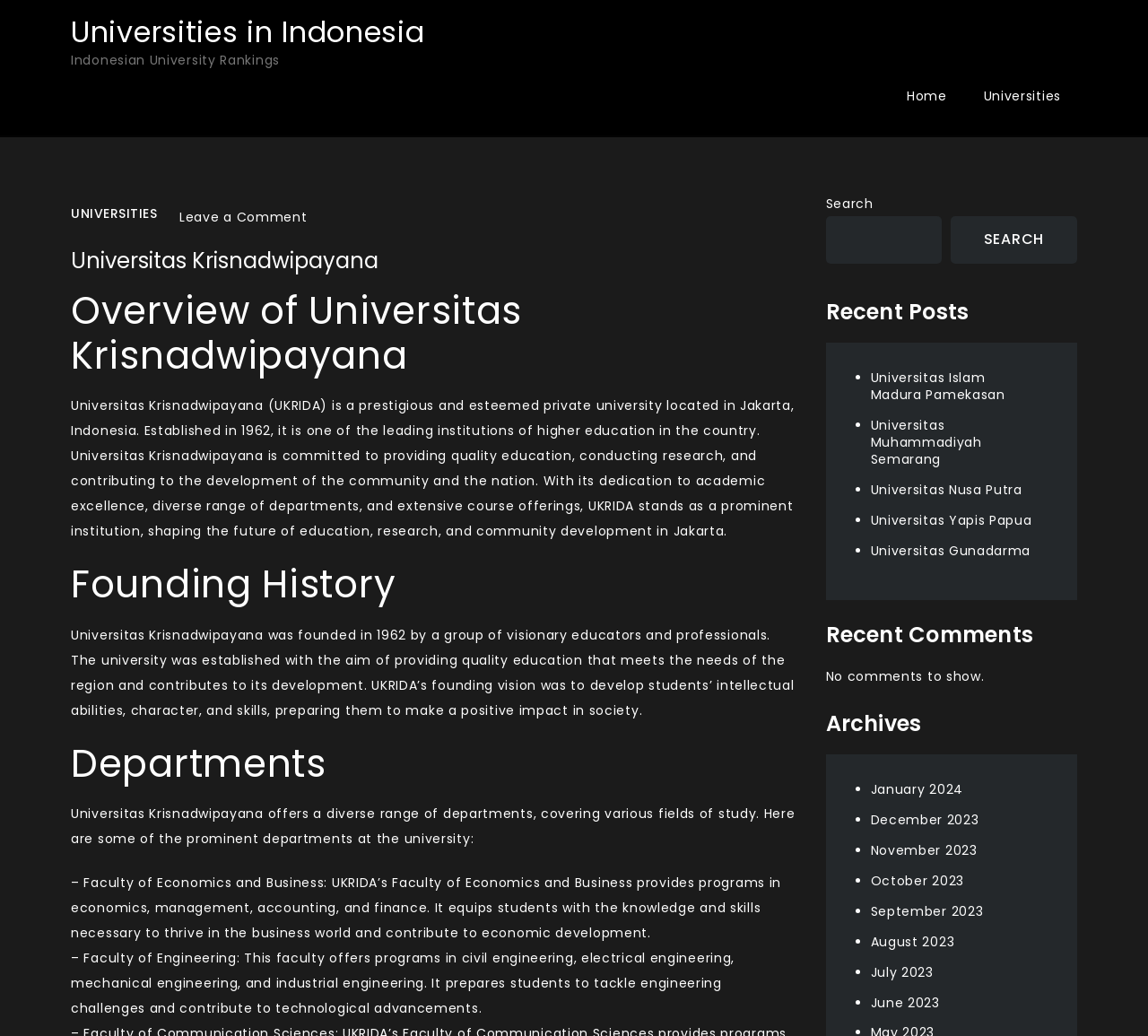Answer the question using only a single word or phrase: 
How many faculties are mentioned?

2